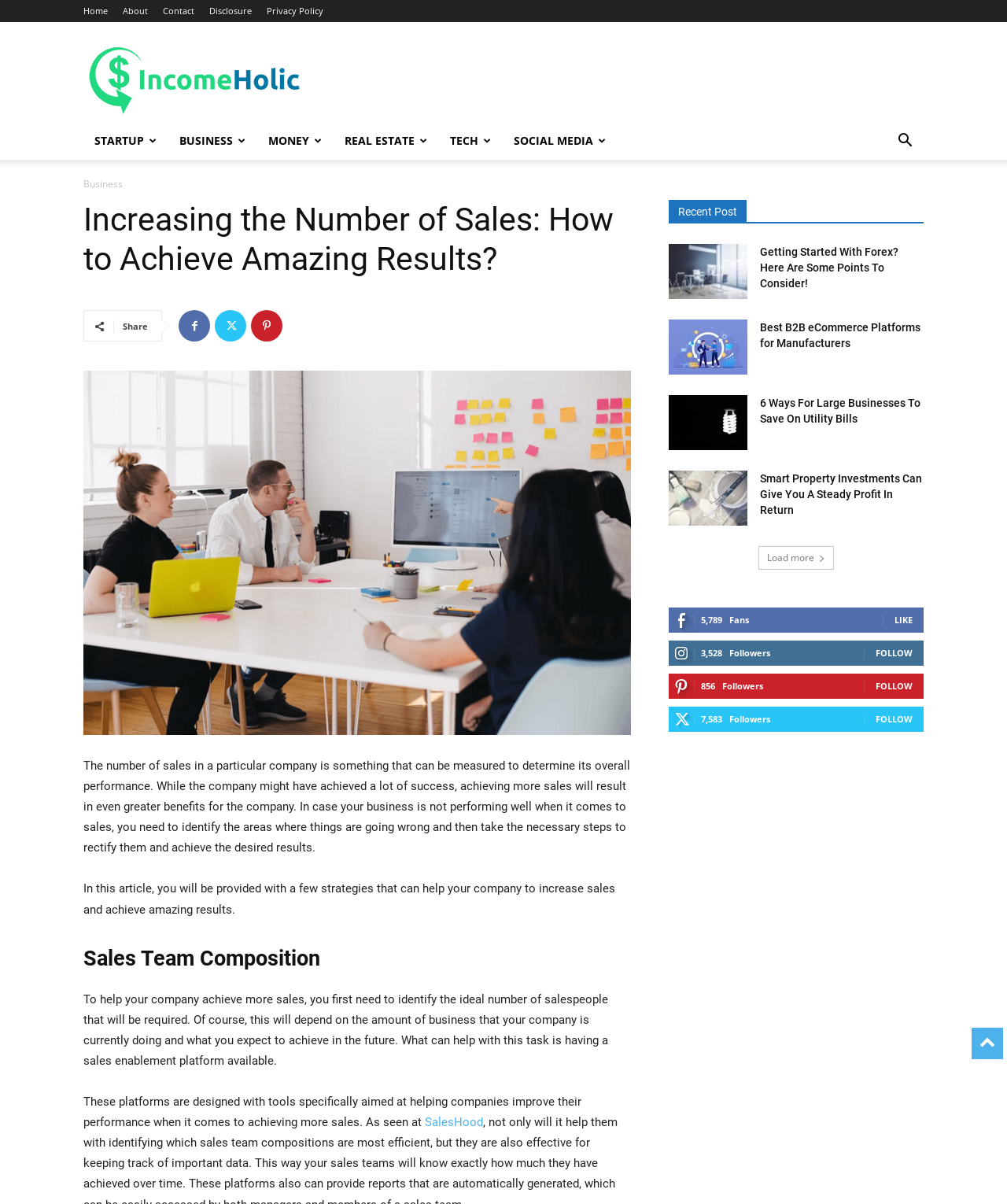Please find and provide the title of the webpage.

Increasing the Number of Sales: How to Achieve Amazing Results?